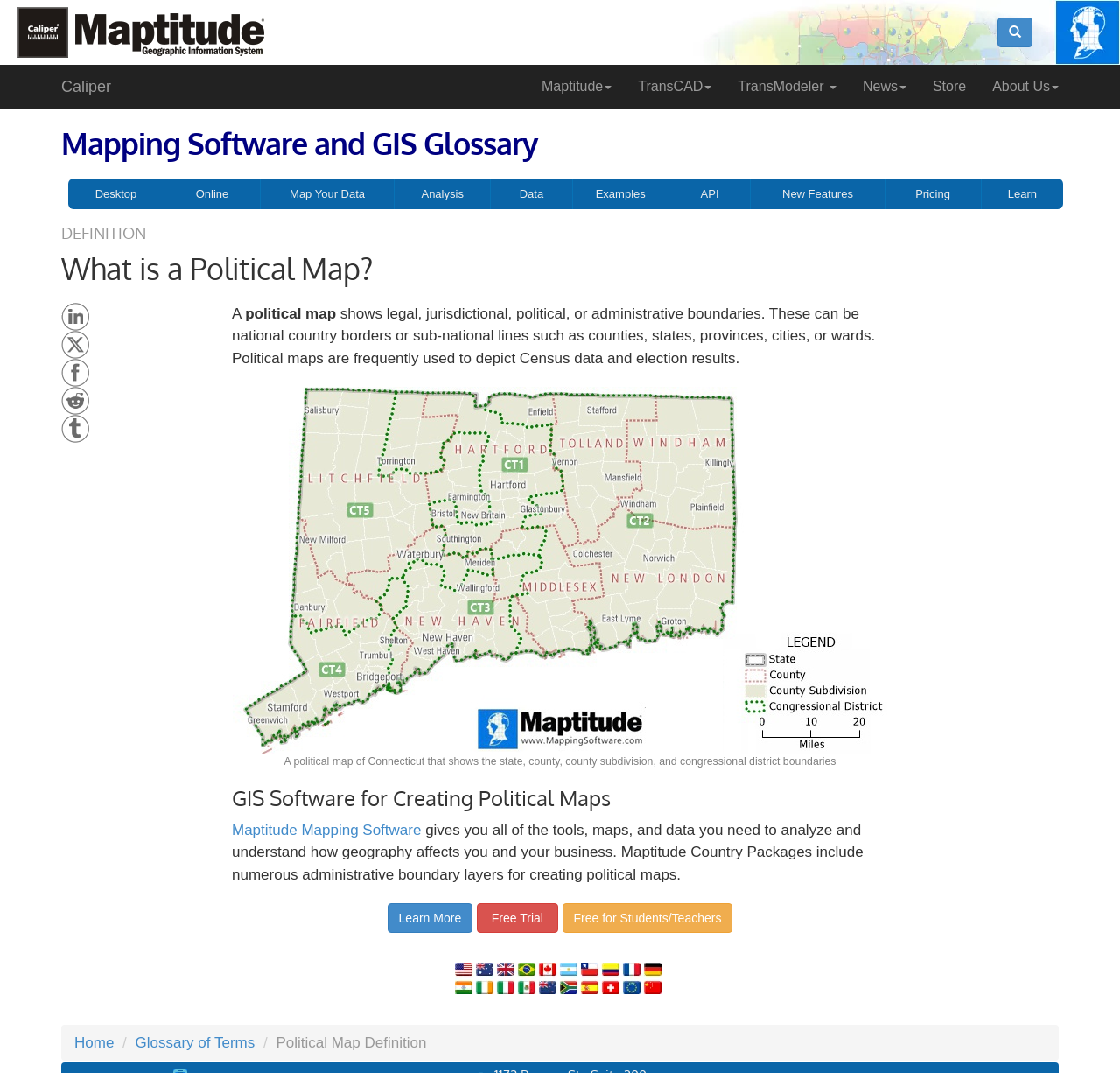Generate a thorough caption that explains the contents of the webpage.

This webpage is about the definition of a political map. At the top, there is a logo of Caliper Mapping and Transportation Software, accompanied by a link to the company's website. To the right of the logo, there are several links to other software products, including Maptitude, TransCAD, and TransModeler. Below these links, there are more links to different sections of the website, such as News, Store, and About Us.

The main content of the webpage is divided into two sections. The first section is headed "Mapping Software and GIS Glossary" and contains links to various topics related to mapping software, including Desktop, Online, Map Your Data, Analysis, Data, Examples, API, New Features, Pricing, and Learn.

The second section is headed "DEFINITION" and provides a detailed explanation of what a political map is. A political map is defined as a map that shows legal, jurisdictional, political, or administrative boundaries, such as national country borders or sub-national lines like counties, states, provinces, cities, or wards. The section also mentions that political maps are frequently used to depict Census data and election results.

Below the definition, there is an image of a political map of Connecticut, showing the state, county, county subdivision, and congressional district boundaries. The section also promotes Maptitude Mapping Software, which is described as a tool that provides all the necessary resources to analyze and understand how geography affects businesses and individuals. There are links to learn more about the software, start a free trial, or access it for free as a student or teacher.

At the bottom of the webpage, there are links to social media platforms, including LinkedIn, Twitter, Facebook, Reddit, and Tumblr. There is also a navigation menu with links to the Home page, Glossary of Terms, and the current page, Political Map Definition.